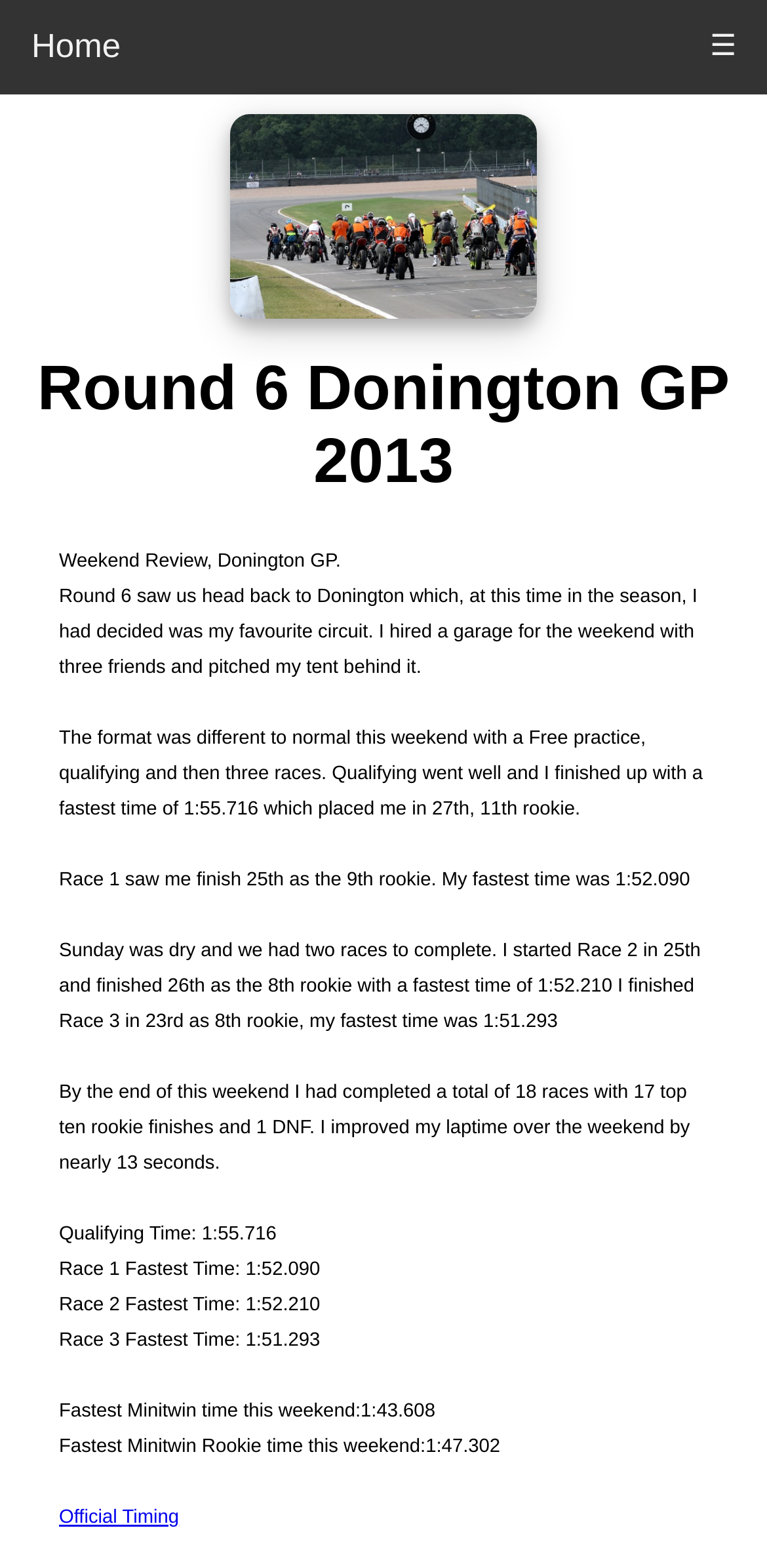What is the name of the circuit mentioned?
Based on the visual, give a brief answer using one word or a short phrase.

Donington GP